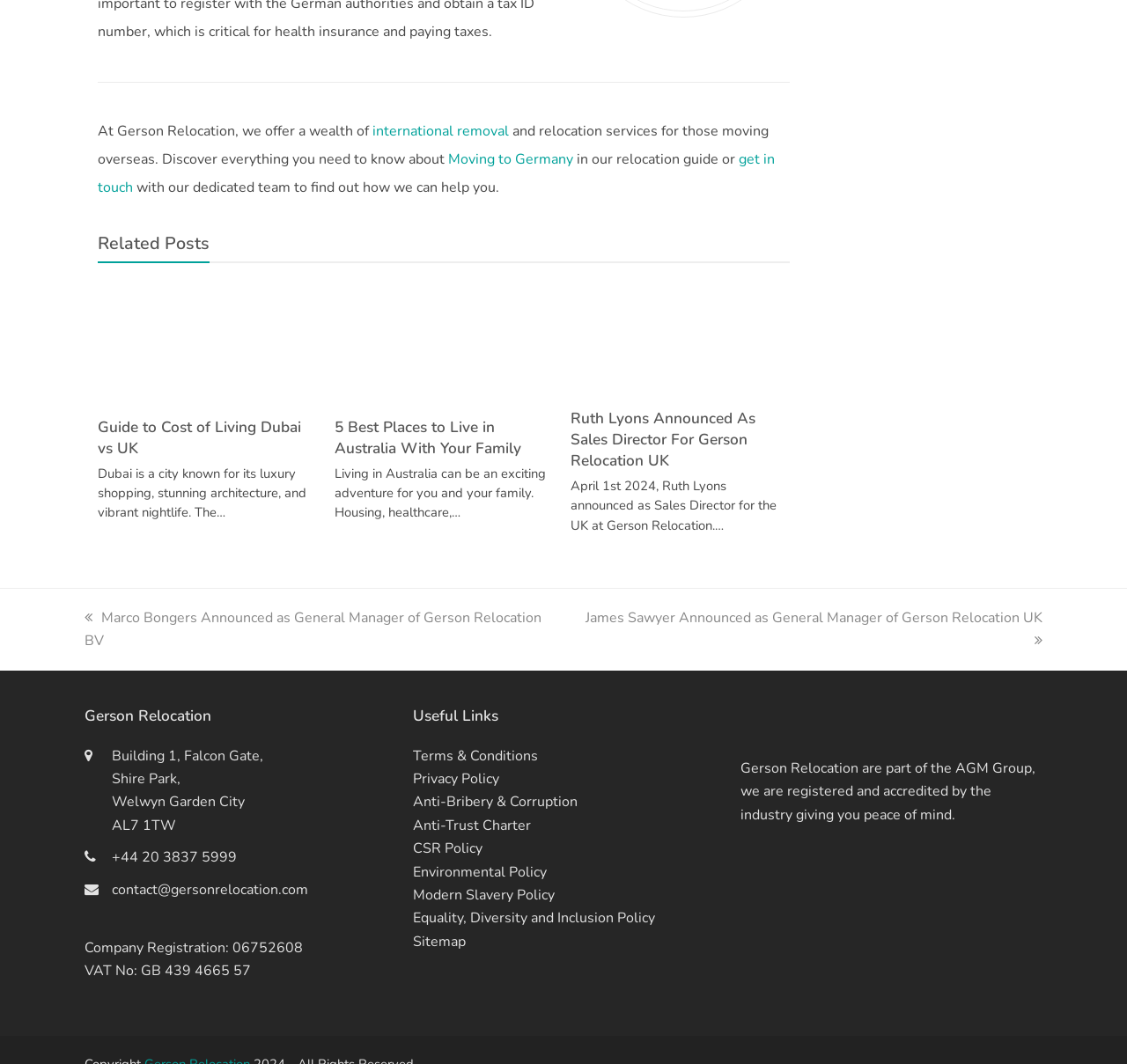Find the bounding box coordinates for the area you need to click to carry out the instruction: "Call the phone number +44 20 3837 5999". The coordinates should be four float numbers between 0 and 1, indicated as [left, top, right, bottom].

[0.099, 0.797, 0.21, 0.815]